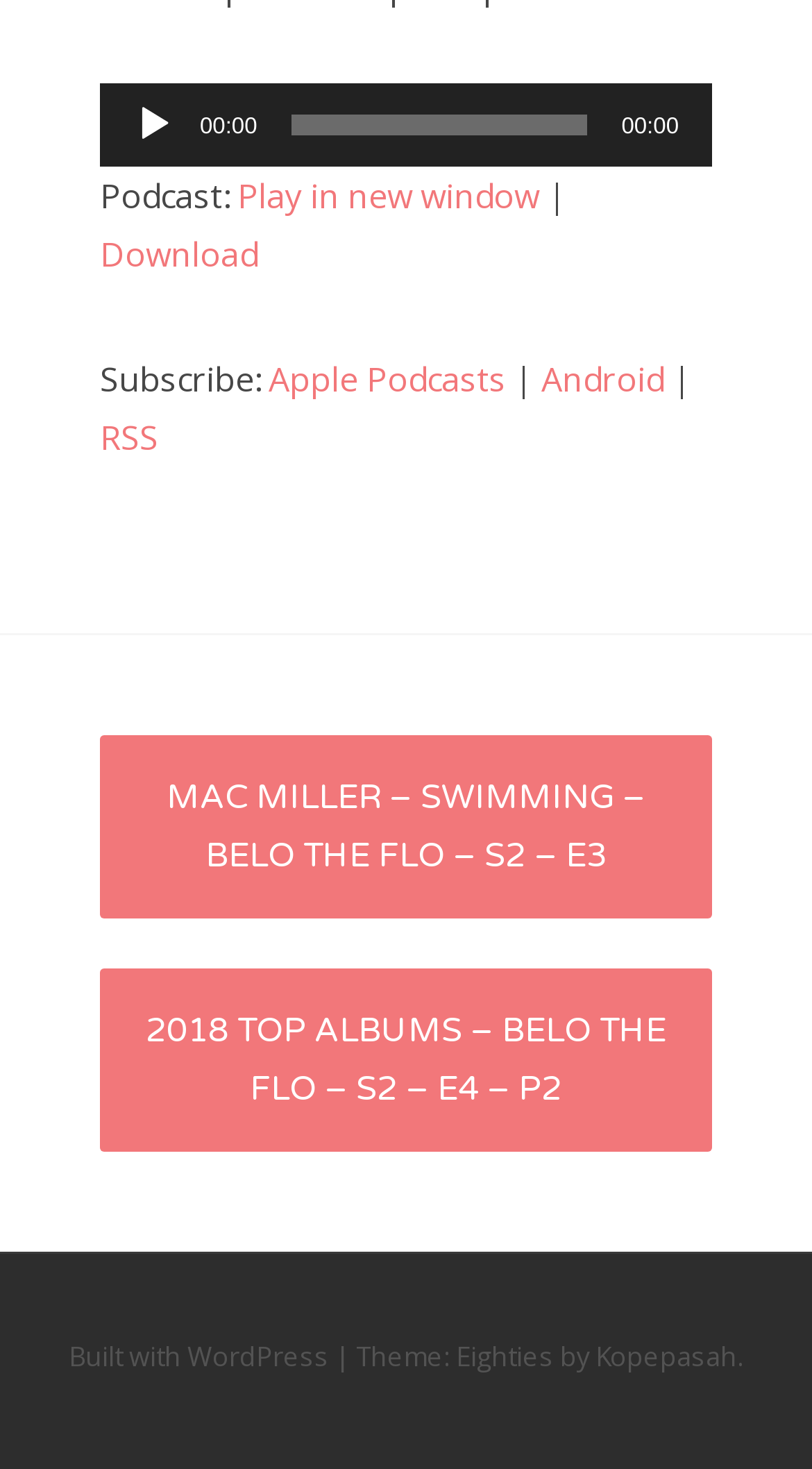Determine the bounding box coordinates for the UI element described. Format the coordinates as (top-left x, top-left y, bottom-right x, bottom-right y) and ensure all values are between 0 and 1. Element description: Built with WordPress

[0.085, 0.911, 0.405, 0.936]